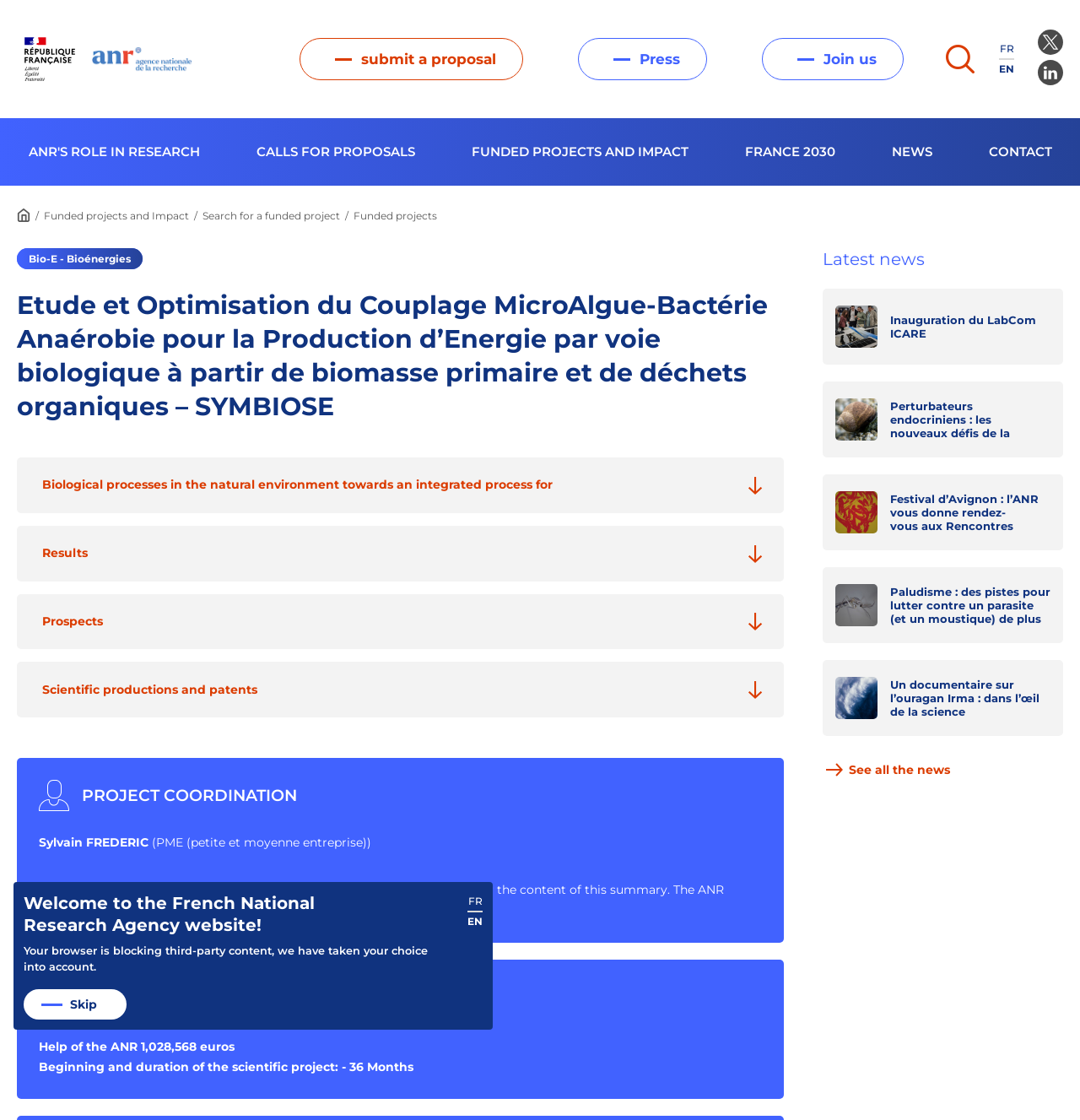Please locate the bounding box coordinates of the region I need to click to follow this instruction: "Click on CLASS SCHEDULE".

None